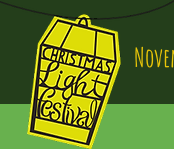What month is the festival taking place?
Offer a detailed and exhaustive answer to the question.

The date 'November' is noted above the lantern, highlighting the timing of the festival, which indicates that the festival is taking place in the month of November.